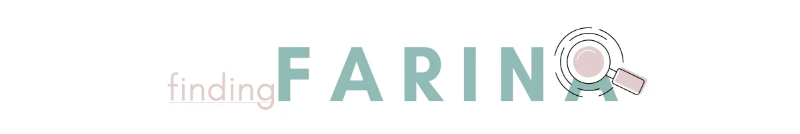What is the theme hinted by the magnifying glass icon?
Based on the visual, give a brief answer using one word or a short phrase.

Exploration